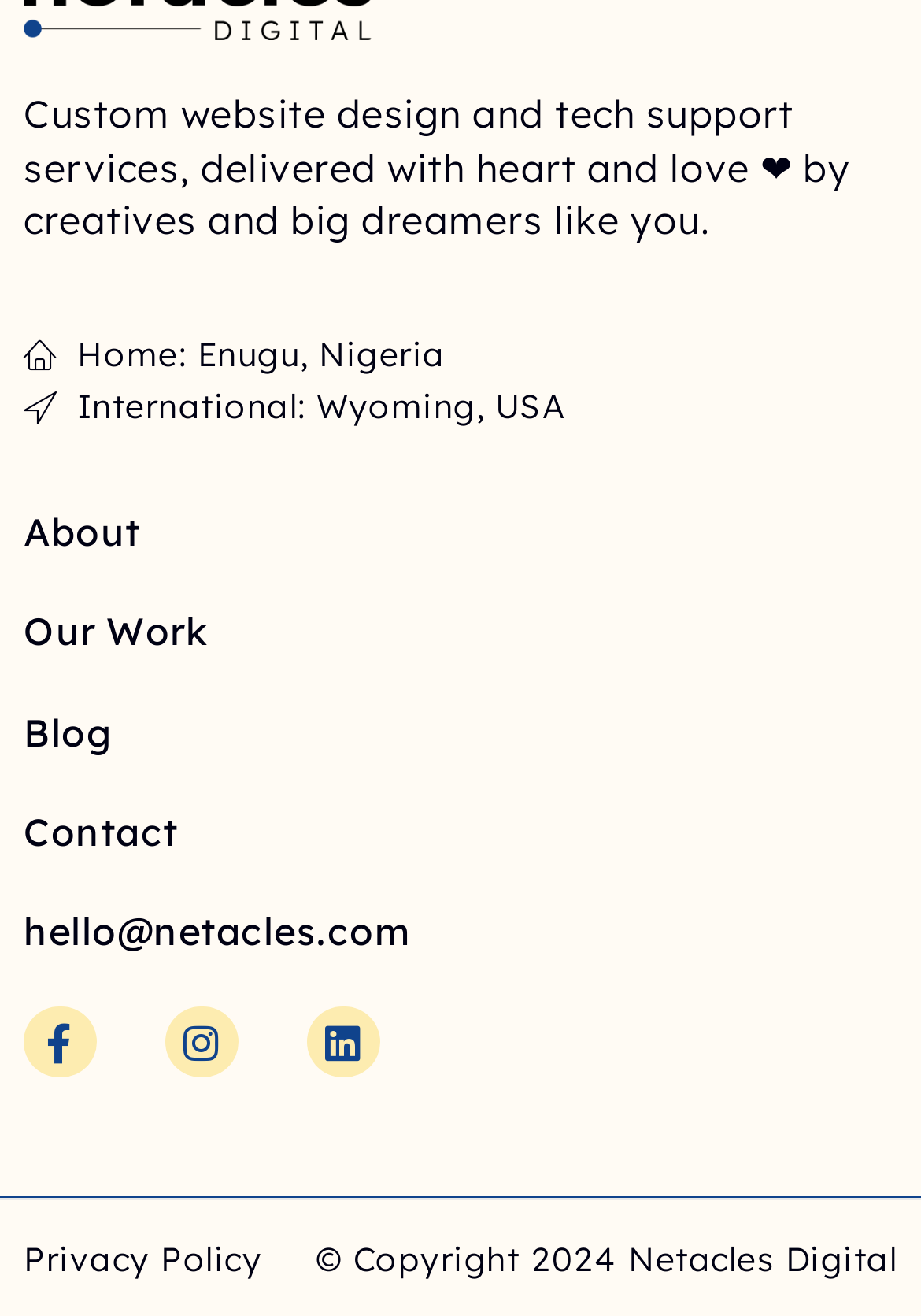Answer the question briefly using a single word or phrase: 
What is the location of the company's home office?

Enugu, Nigeria